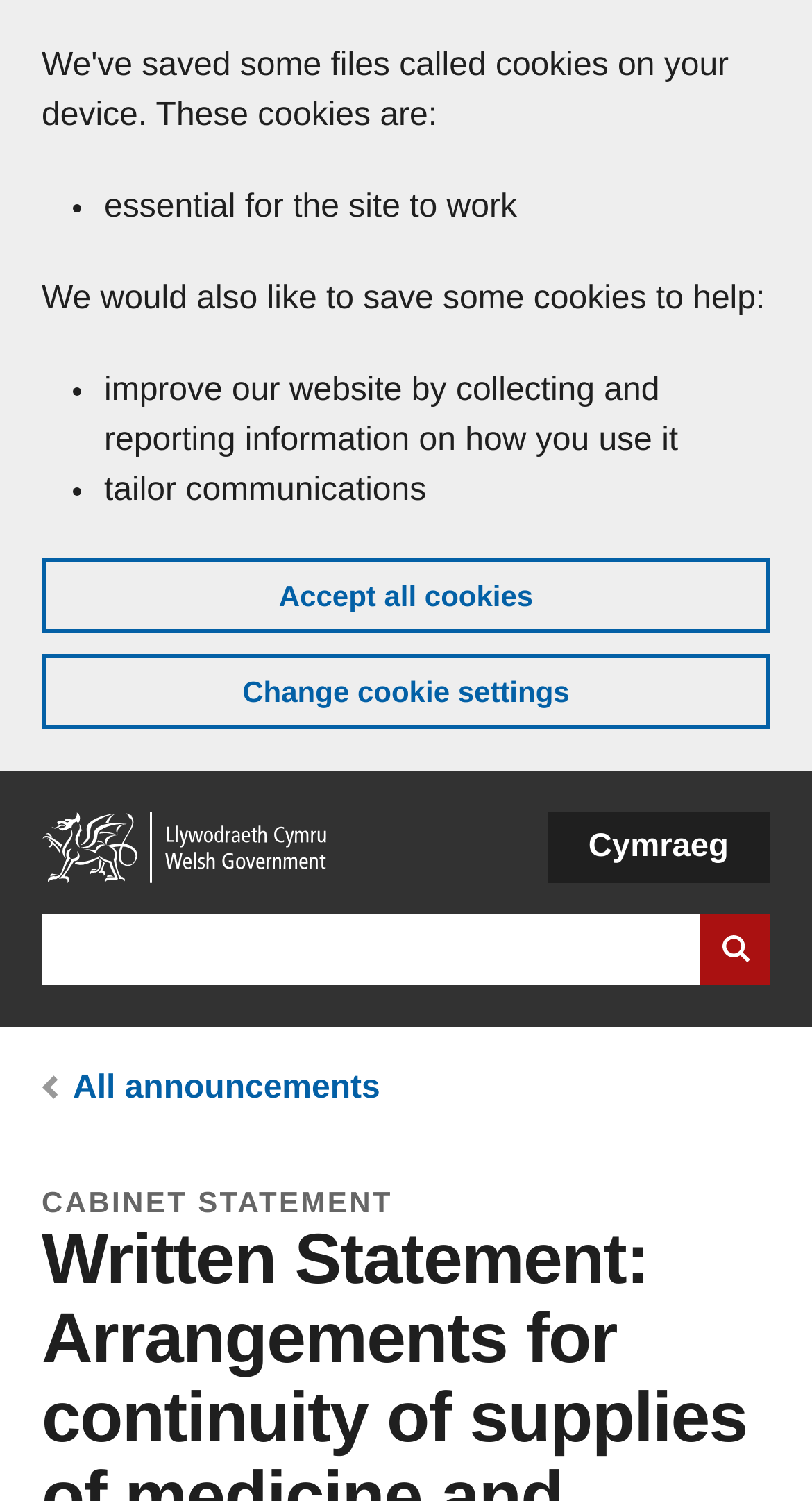Using the given description, provide the bounding box coordinates formatted as (top-left x, top-left y, bottom-right x, bottom-right y), with all values being floating point numbers between 0 and 1. Description: Skip to main content

[0.051, 0.014, 0.103, 0.028]